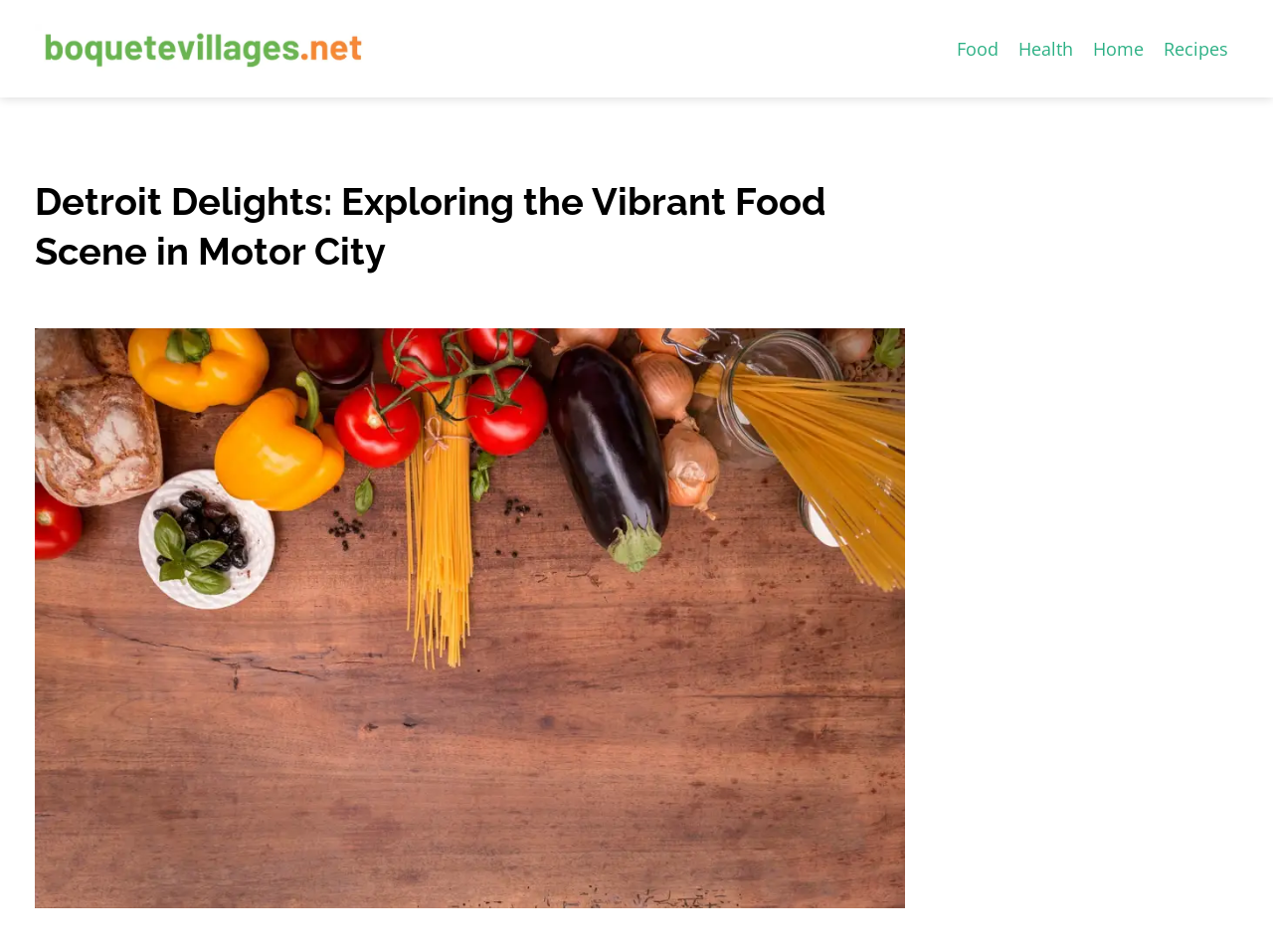What is the name of the city being explored?
Look at the image and answer with only one word or phrase.

Detroit